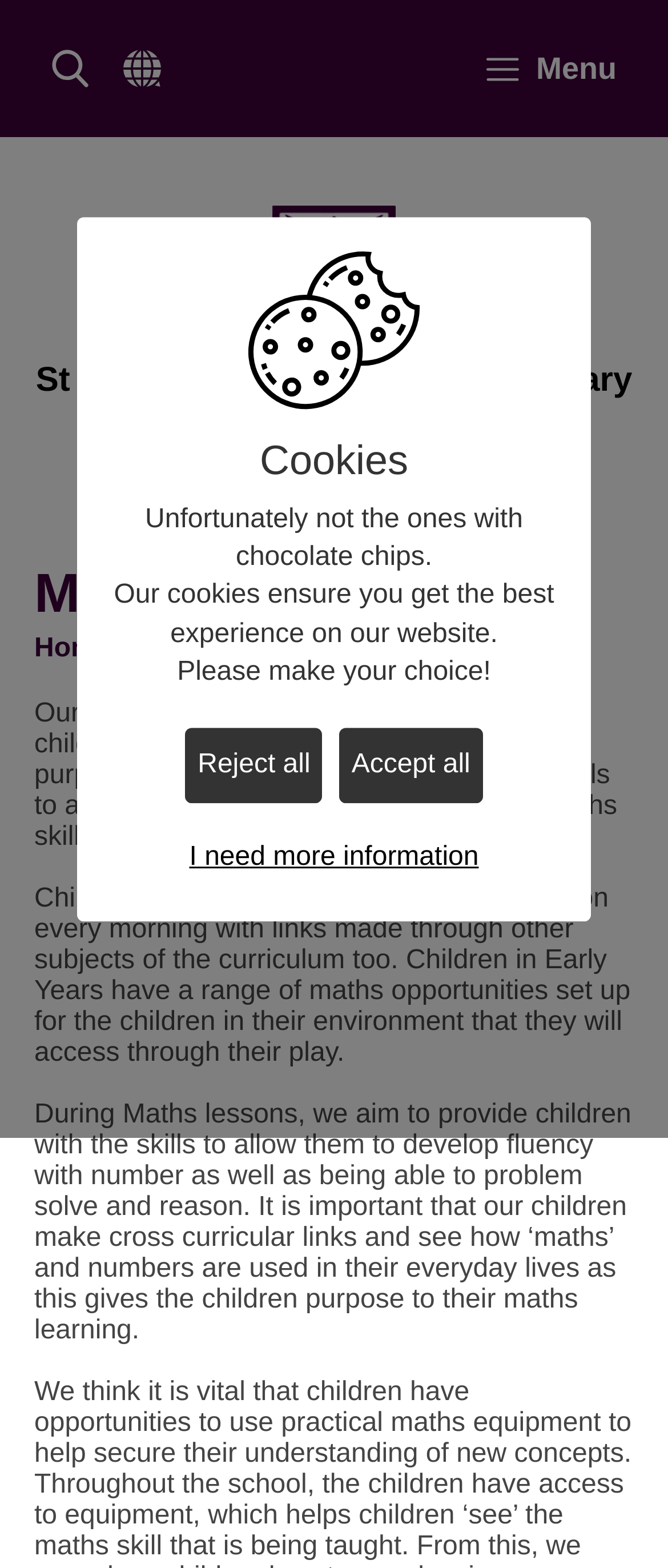What is the tone of the 'Cookies' section?
Make sure to answer the question with a detailed and comprehensive explanation.

The tone of the 'Cookies' section is humorous because it starts with the sentence 'Unfortunately not the ones with chocolate chips.', which is a playful way to introduce the topic of cookies.